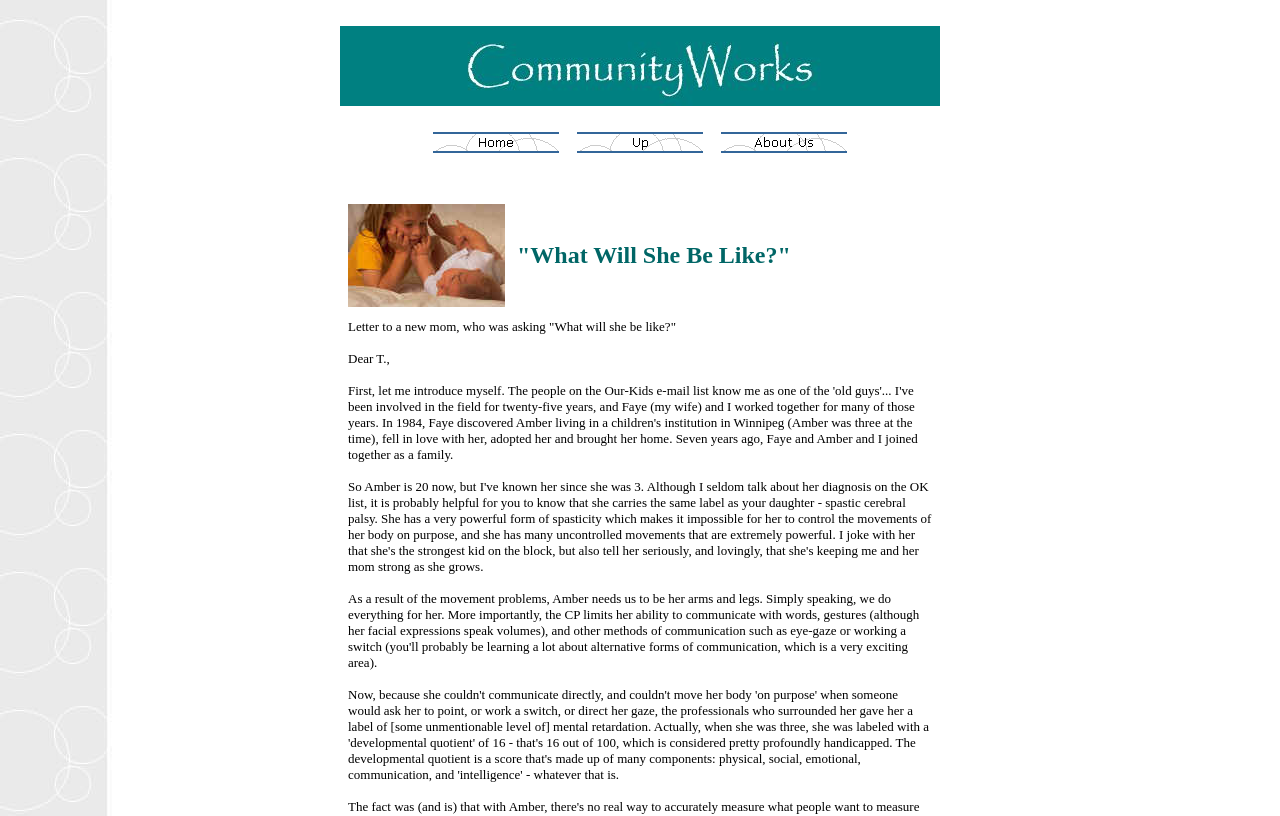Describe all the visual and textual components of the webpage comprehensively.

The webpage is titled "What Will She Be Like?" and features a layout table at the top, spanning almost the entire width of the page. Within this table, there are three links, "Home", "Up", and "About Us", positioned side by side, each accompanied by an image. The links are centered horizontally, with "Home" on the left, "Up" in the middle, and "About Us" on the right. 

Below these links, there is a narrow, empty space, followed by another table row. This row is divided into two cells. The left cell contains an image, while the right cell displays the title "What Will She Be Like?" in a prominent manner, taking up most of the width of the page.